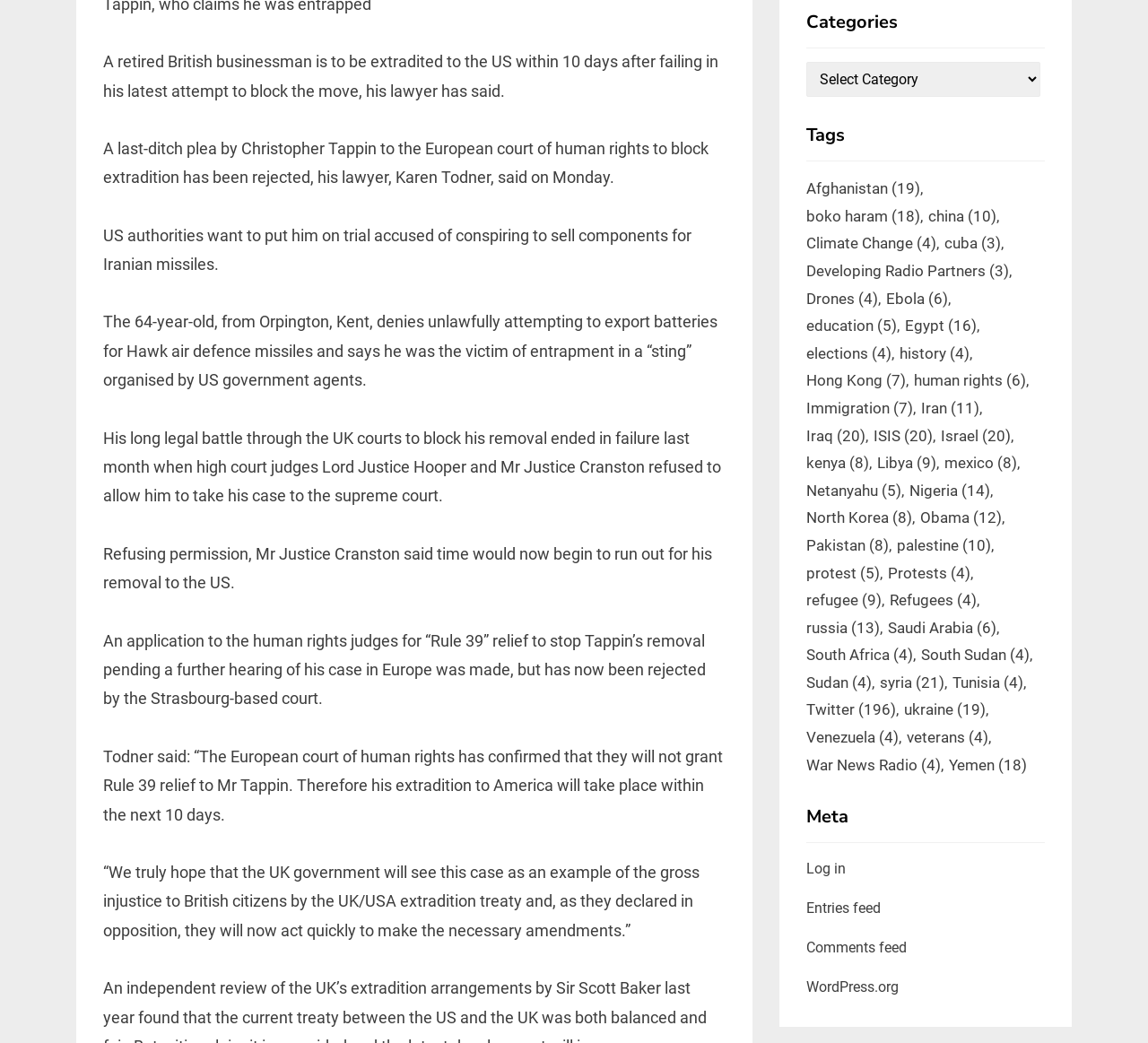Provide the bounding box coordinates of the HTML element described as: "WordPress.org". The bounding box coordinates should be four float numbers between 0 and 1, i.e., [left, top, right, bottom].

[0.702, 0.938, 0.783, 0.954]